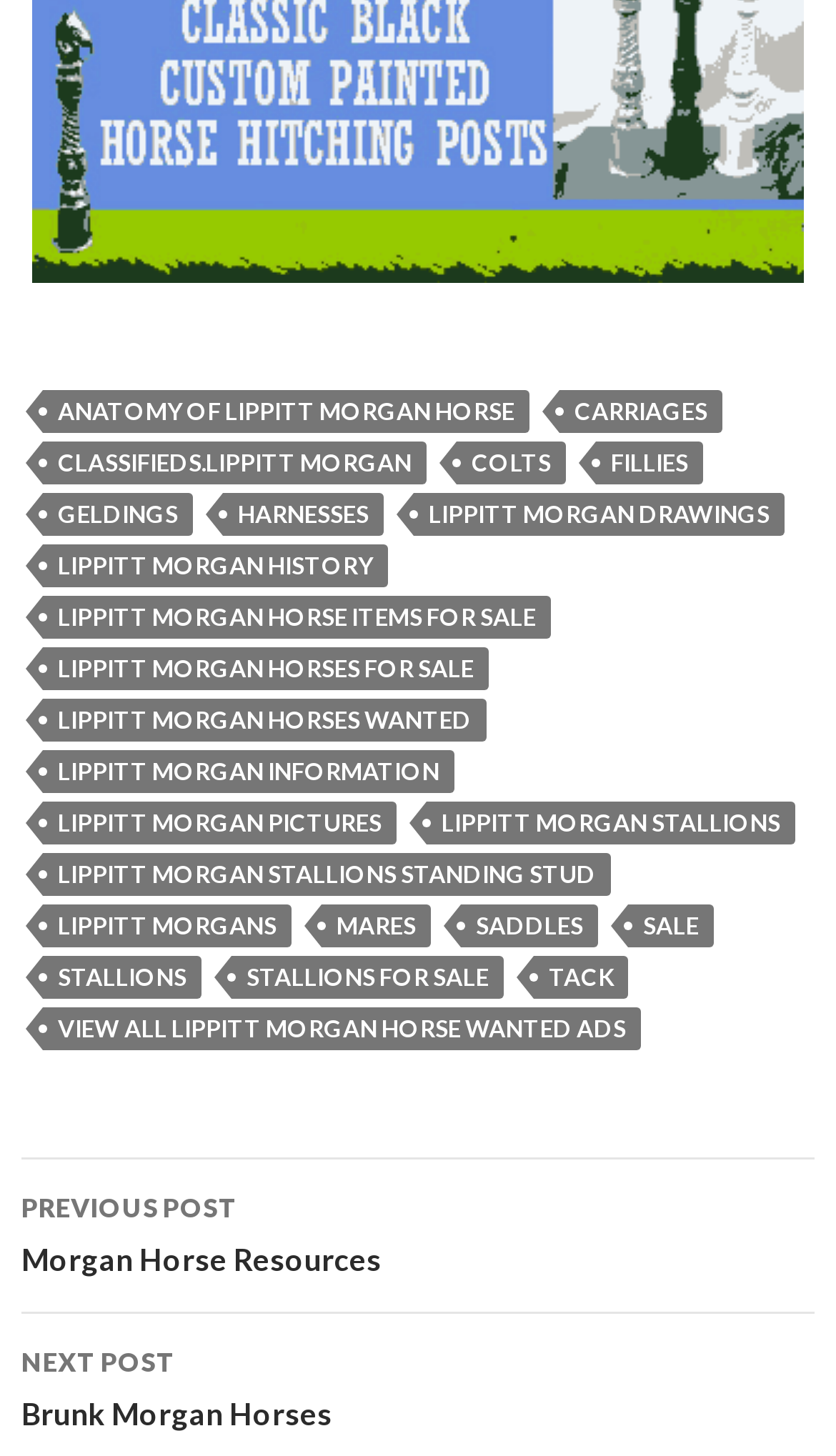Identify the bounding box coordinates of the section to be clicked to complete the task described by the following instruction: "View Lippitt Morgan Horse history". The coordinates should be four float numbers between 0 and 1, formatted as [left, top, right, bottom].

[0.051, 0.374, 0.464, 0.403]